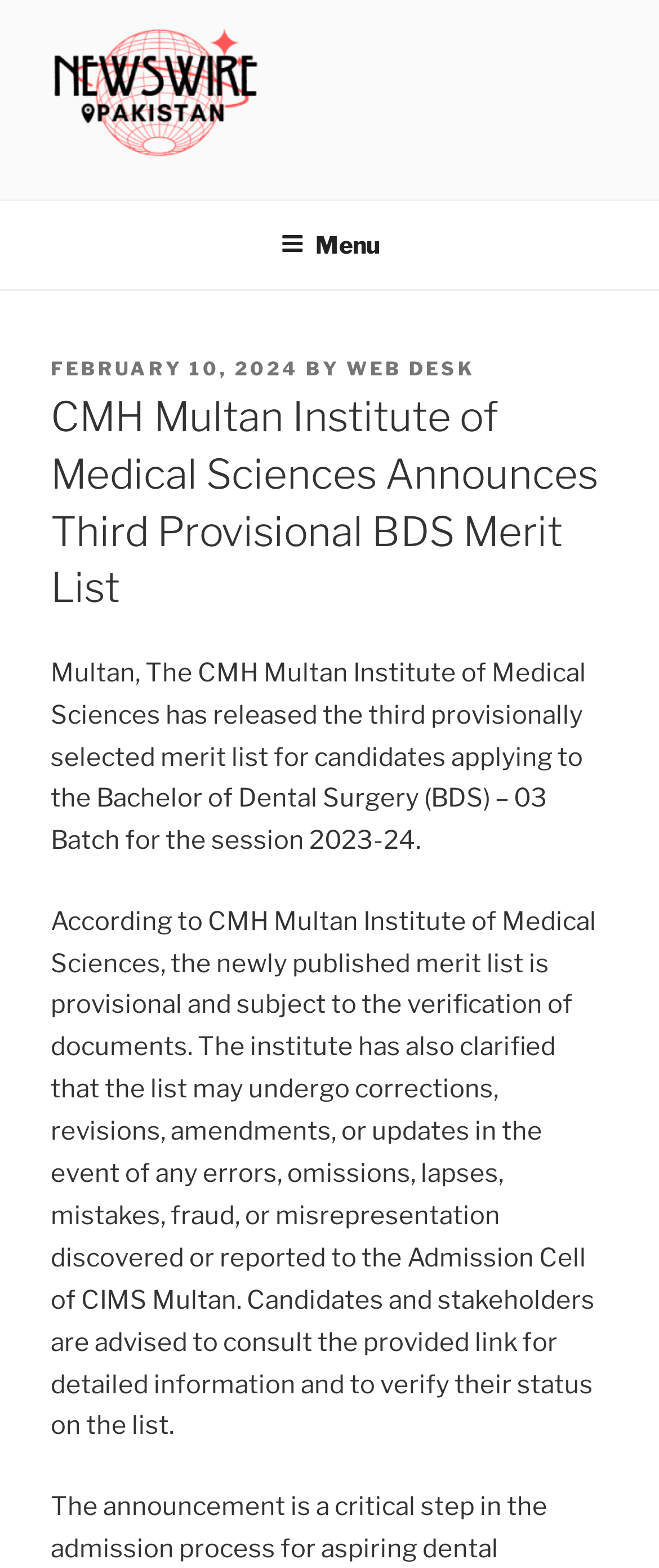Provide a brief response in the form of a single word or phrase:
What is the batch for which the merit list is released?

03 Batch for the session 2023-24